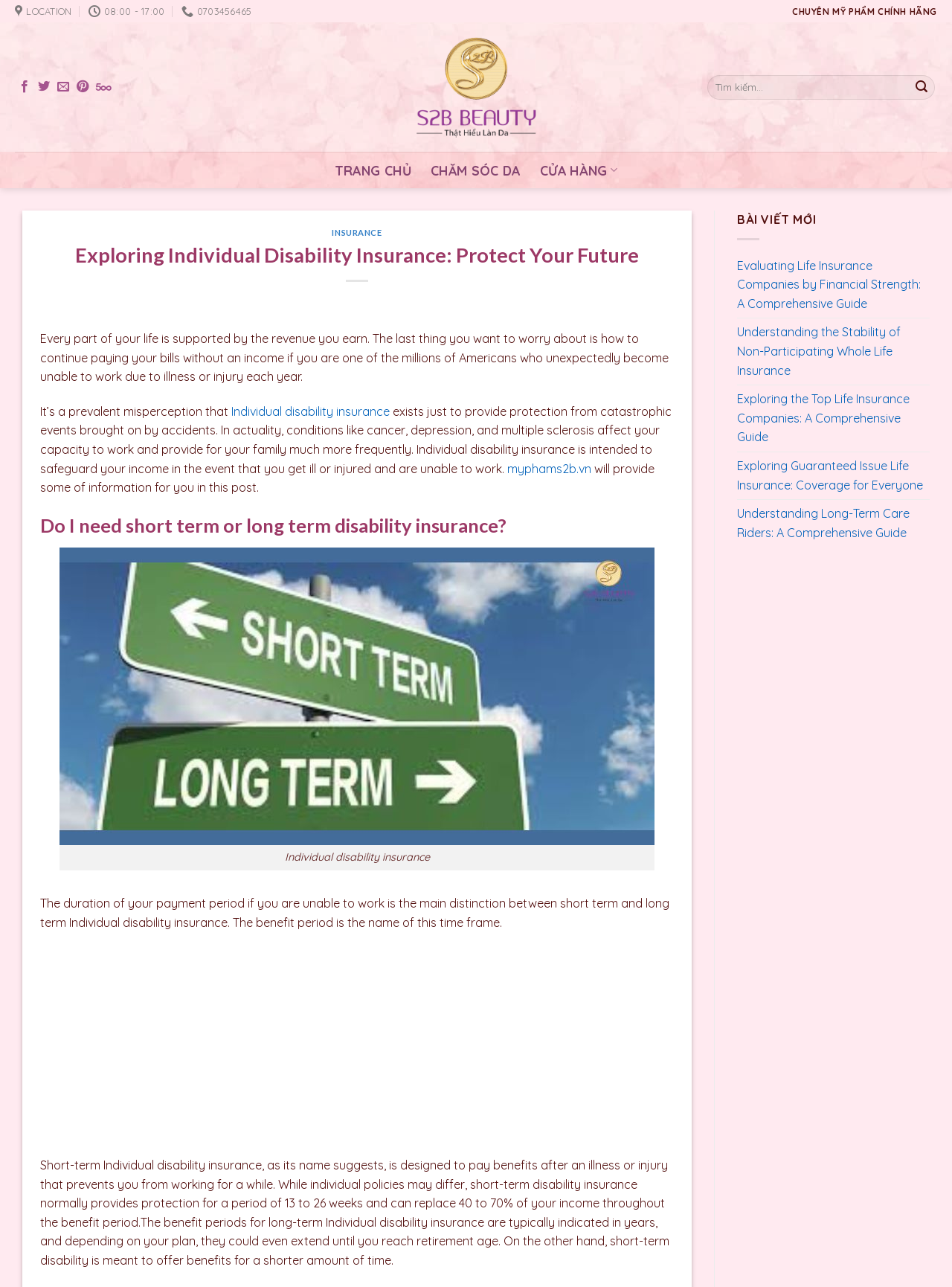Predict the bounding box coordinates of the area that should be clicked to accomplish the following instruction: "Read about Exploring Individual Disability Insurance". The bounding box coordinates should consist of four float numbers between 0 and 1, i.e., [left, top, right, bottom].

[0.042, 0.188, 0.708, 0.208]